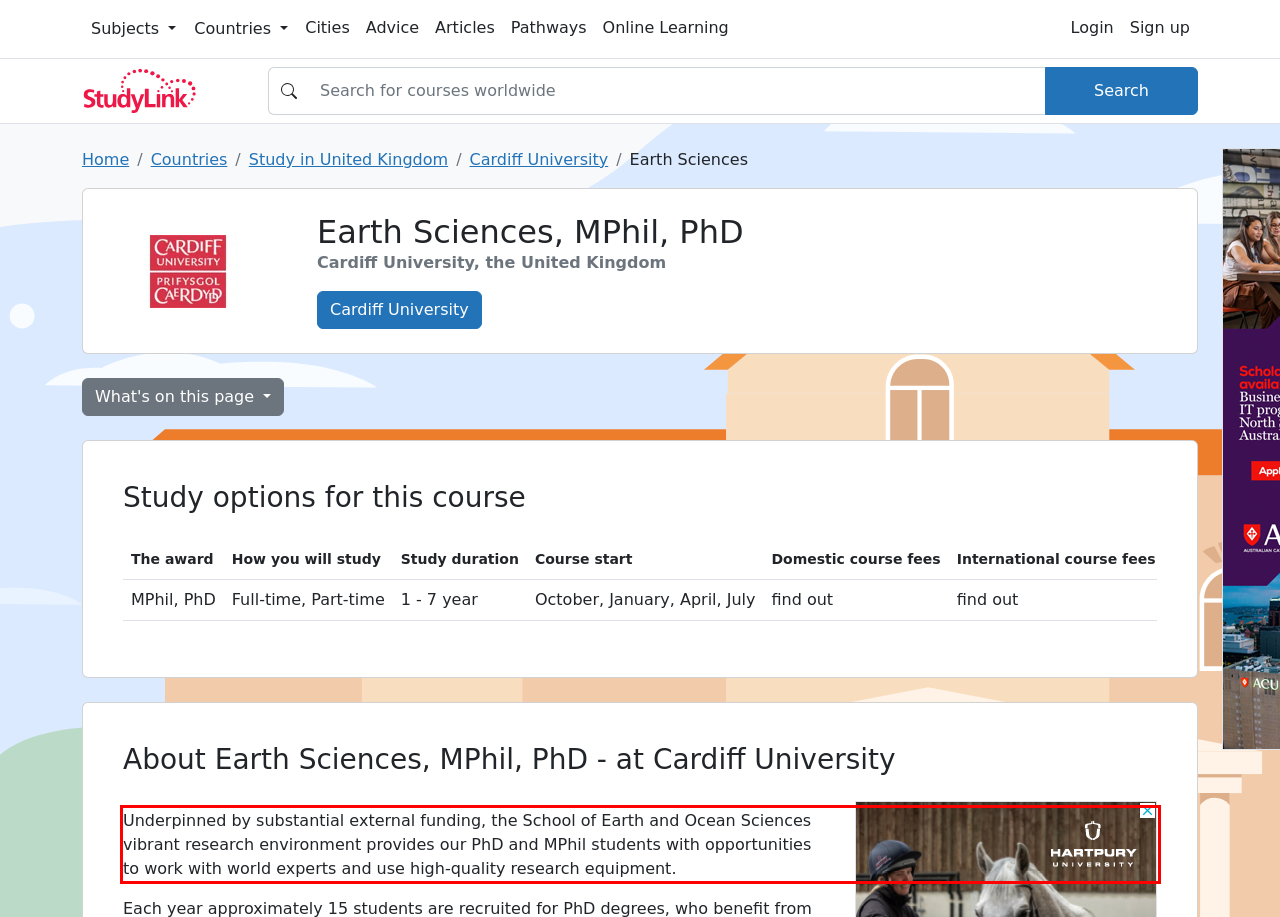You are given a screenshot showing a webpage with a red bounding box. Perform OCR to capture the text within the red bounding box.

Underpinned by substantial external funding, the School of Earth and Ocean Sciences vibrant research environment provides our PhD and MPhil students with opportunities to work with world experts and use high-quality research equipment.